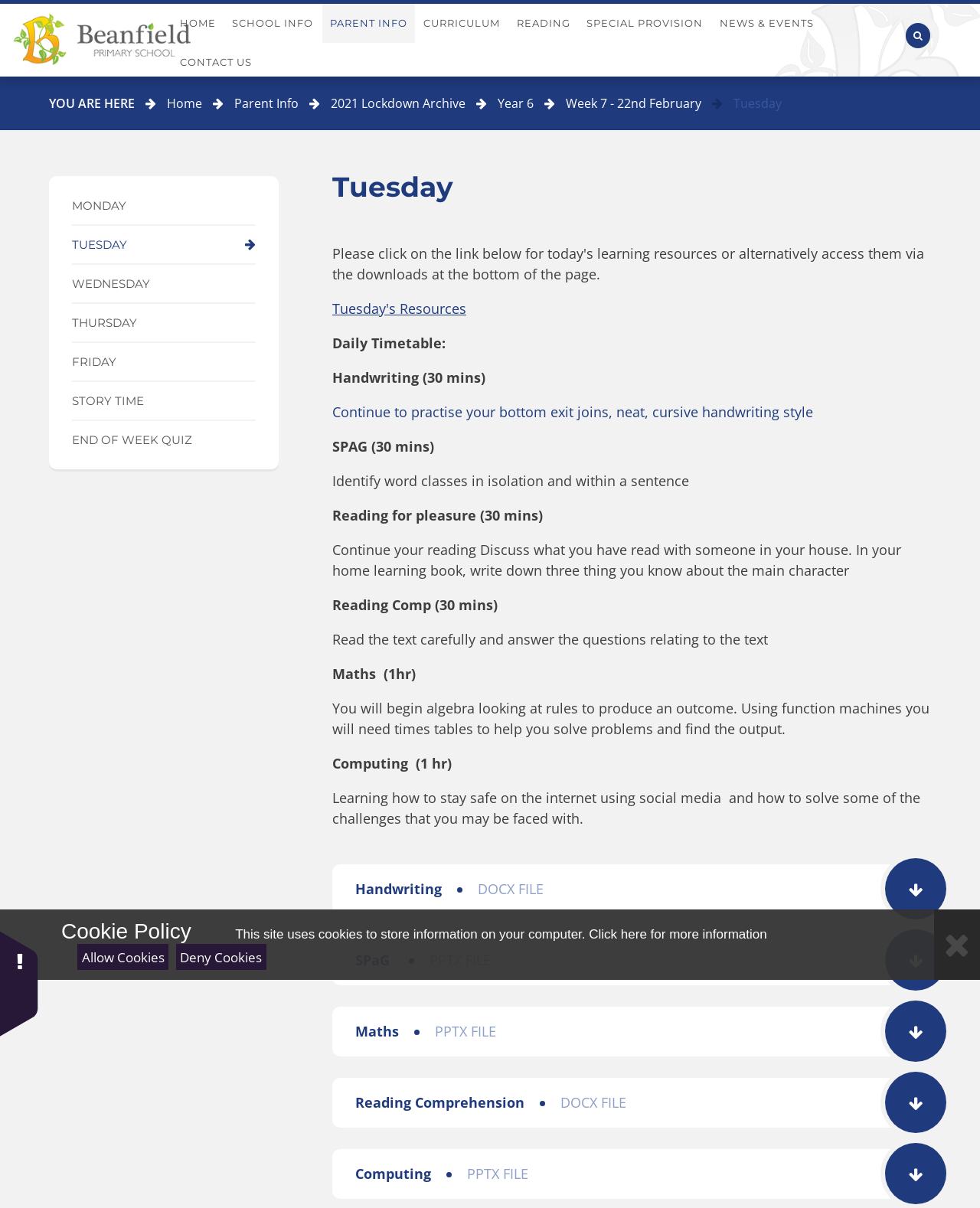Please identify the bounding box coordinates of the area that needs to be clicked to fulfill the following instruction: "Click on the CONTACT US link."

[0.176, 0.035, 0.264, 0.068]